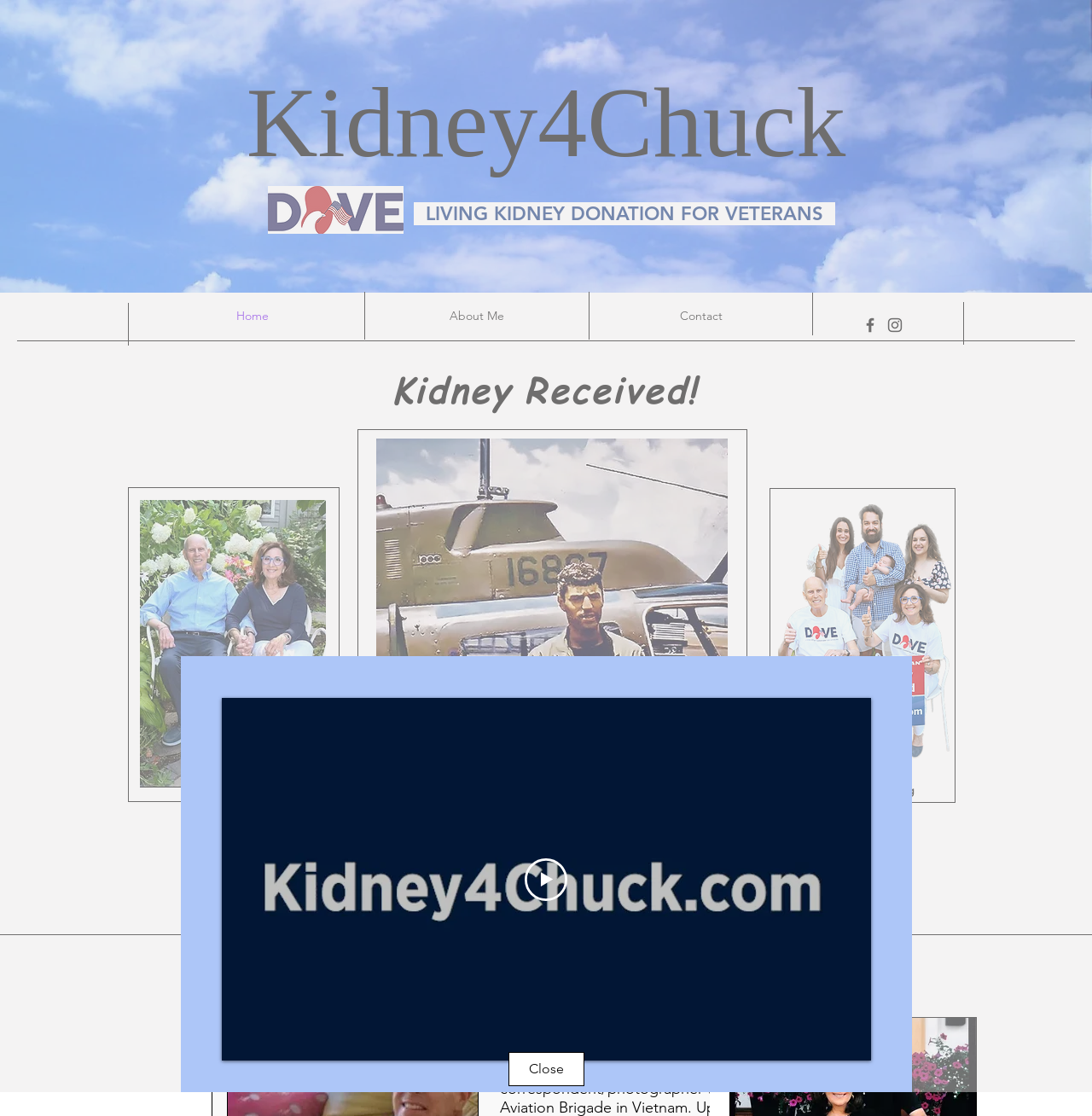What is the call-to-action on the video?
Carefully examine the image and provide a detailed answer to the question.

The button 'Play video' is present on the video, indicating that the user is encouraged to play the video to learn more about Chuck's story and kidney donation.